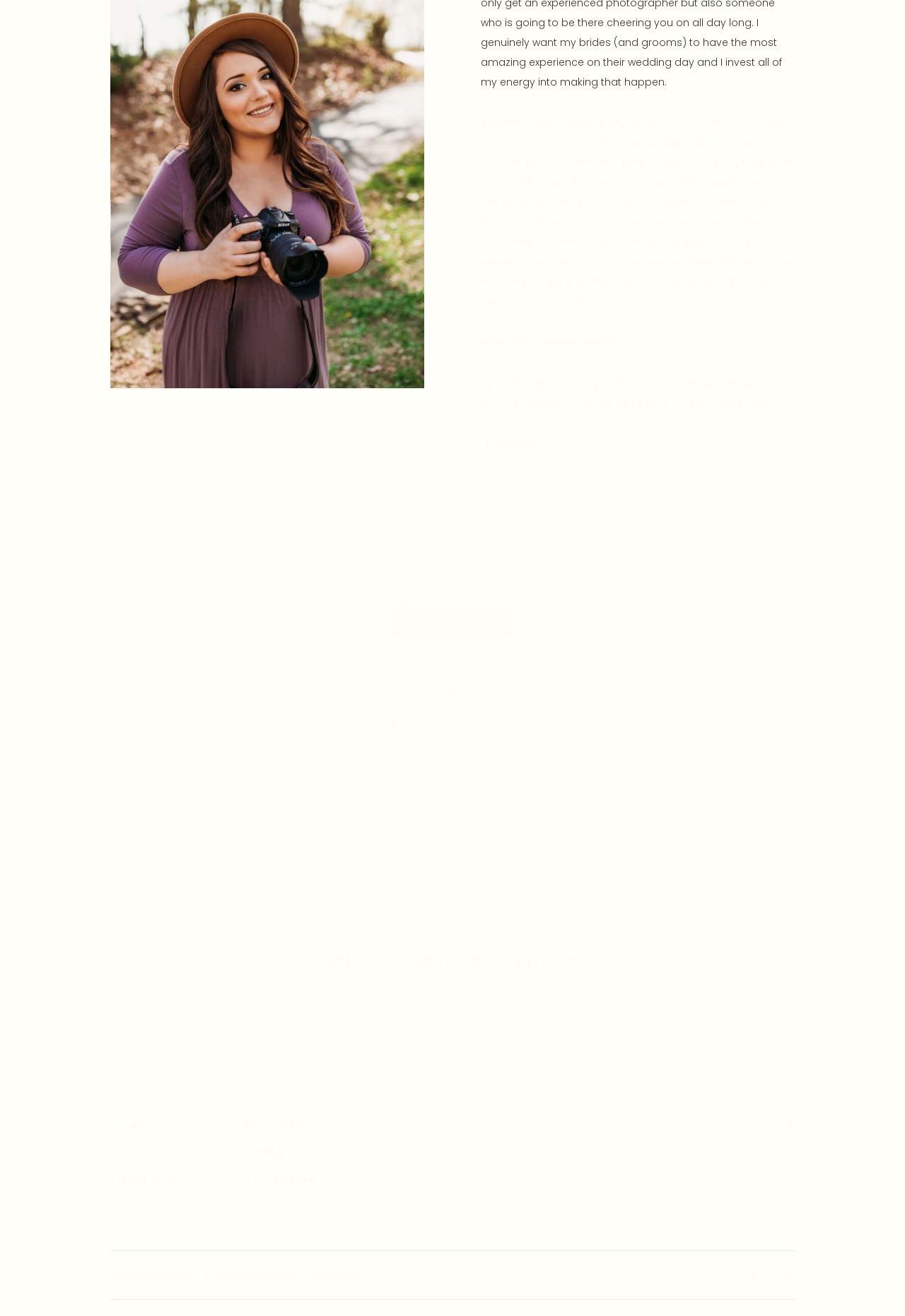Respond with a single word or short phrase to the following question: 
What is the copyright year?

2024